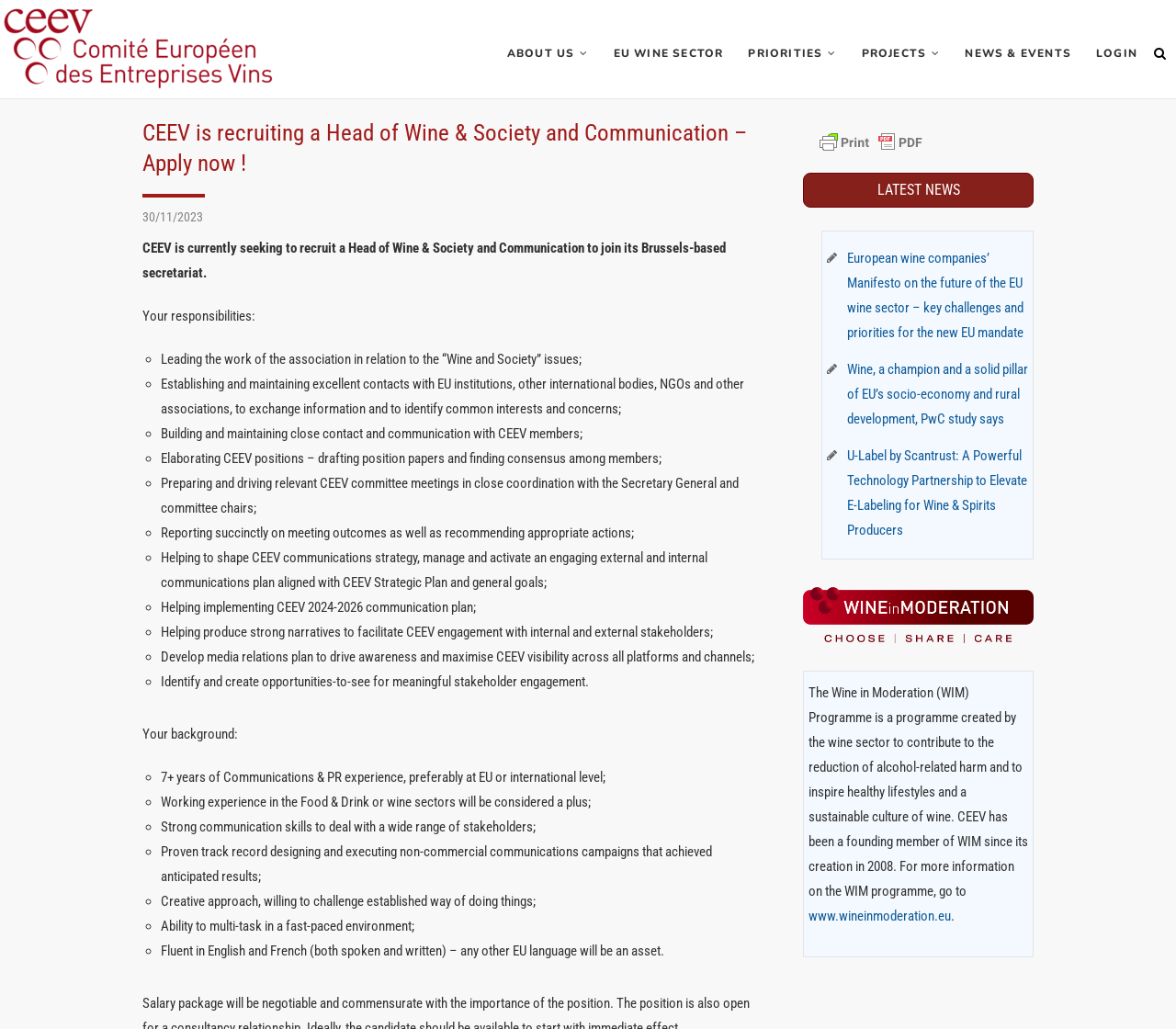What are the responsibilities of the Head of Wine & Society and Communication?
Please answer the question with as much detail and depth as you can.

The responsibilities of the Head of Wine & Society and Communication include leading the work of the association in relation to the “Wine and Society” issues, establishing and maintaining excellent contacts with EU institutions, other international bodies, NGOs and other associations, and building and maintaining close contact and communication with CEEV members, as listed in the job description.